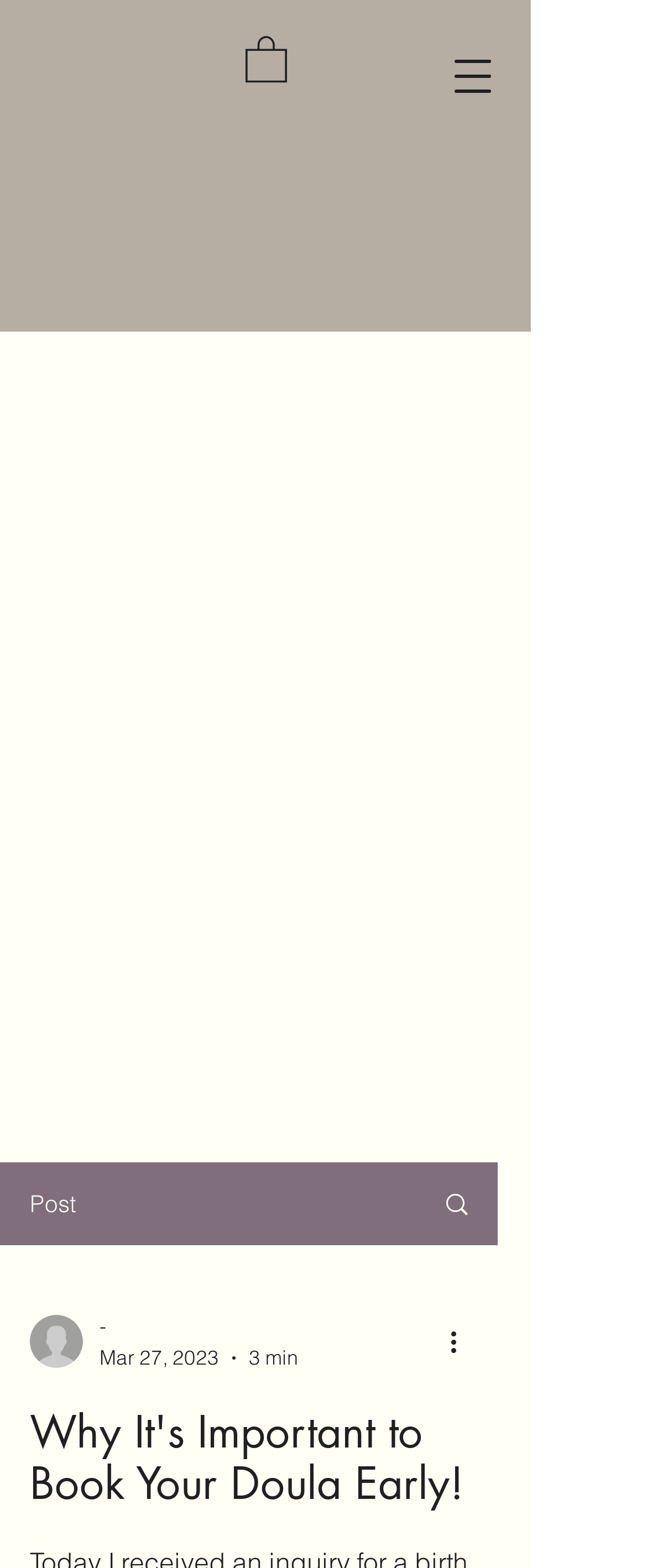Please respond in a single word or phrase: 
Is there a navigation menu on the webpage?

Yes